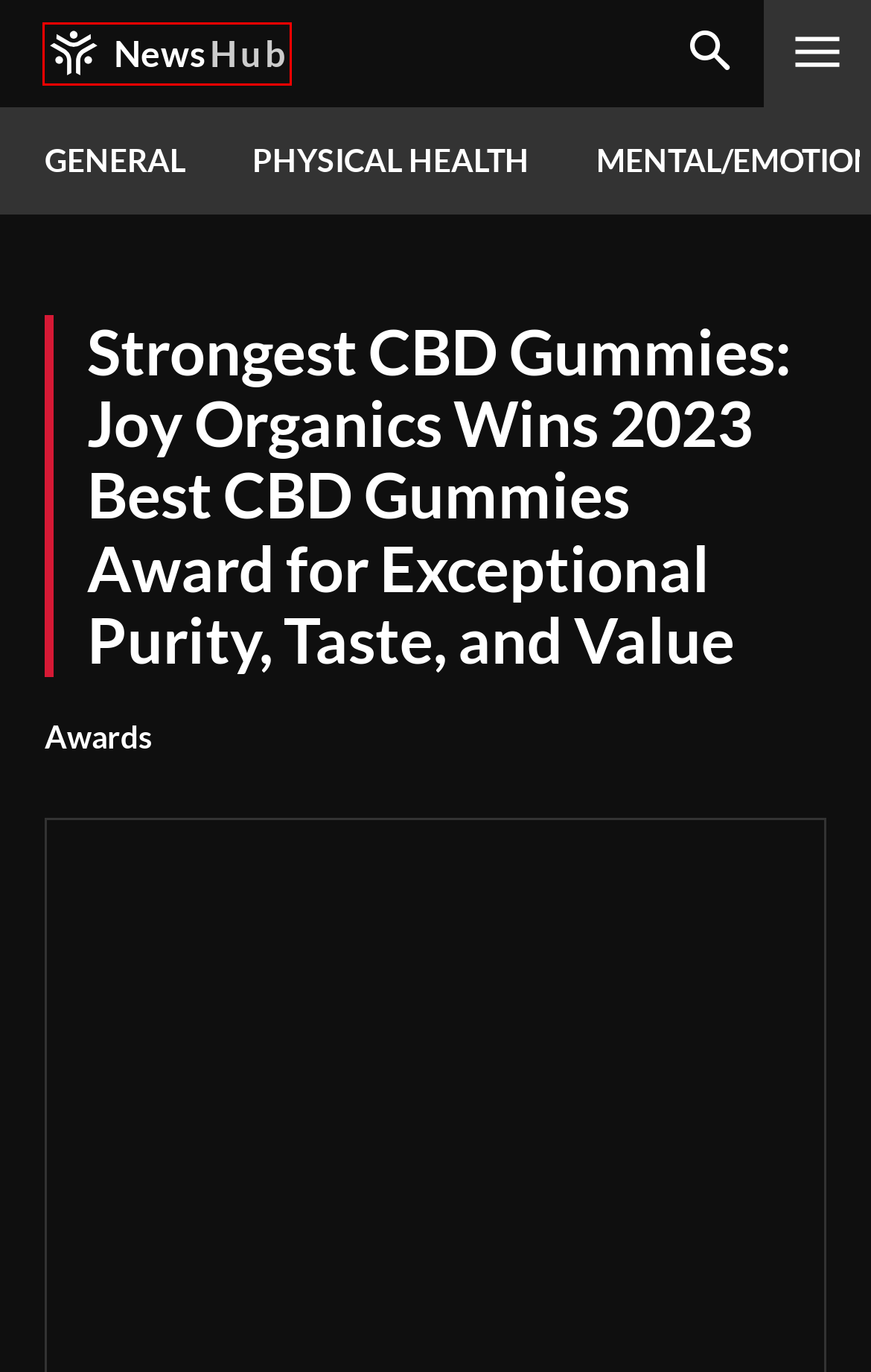You have been given a screenshot of a webpage with a red bounding box around a UI element. Select the most appropriate webpage description for the new webpage that appears after clicking the element within the red bounding box. The choices are:
A. ABOUT - Optimal Health News
B. Home - Optimal Health News
C. Ron Reinsberg - Optimal Health News
D. NUTRITION/DIET - Optimal Health News
E. GENERAL - Optimal Health News
F. Cannabidiol Market Size And Share Analysis Report, 2030
G. PHYSICAL HEALTH - Optimal Health News
H. PRIVACY - Optimal Health News

B